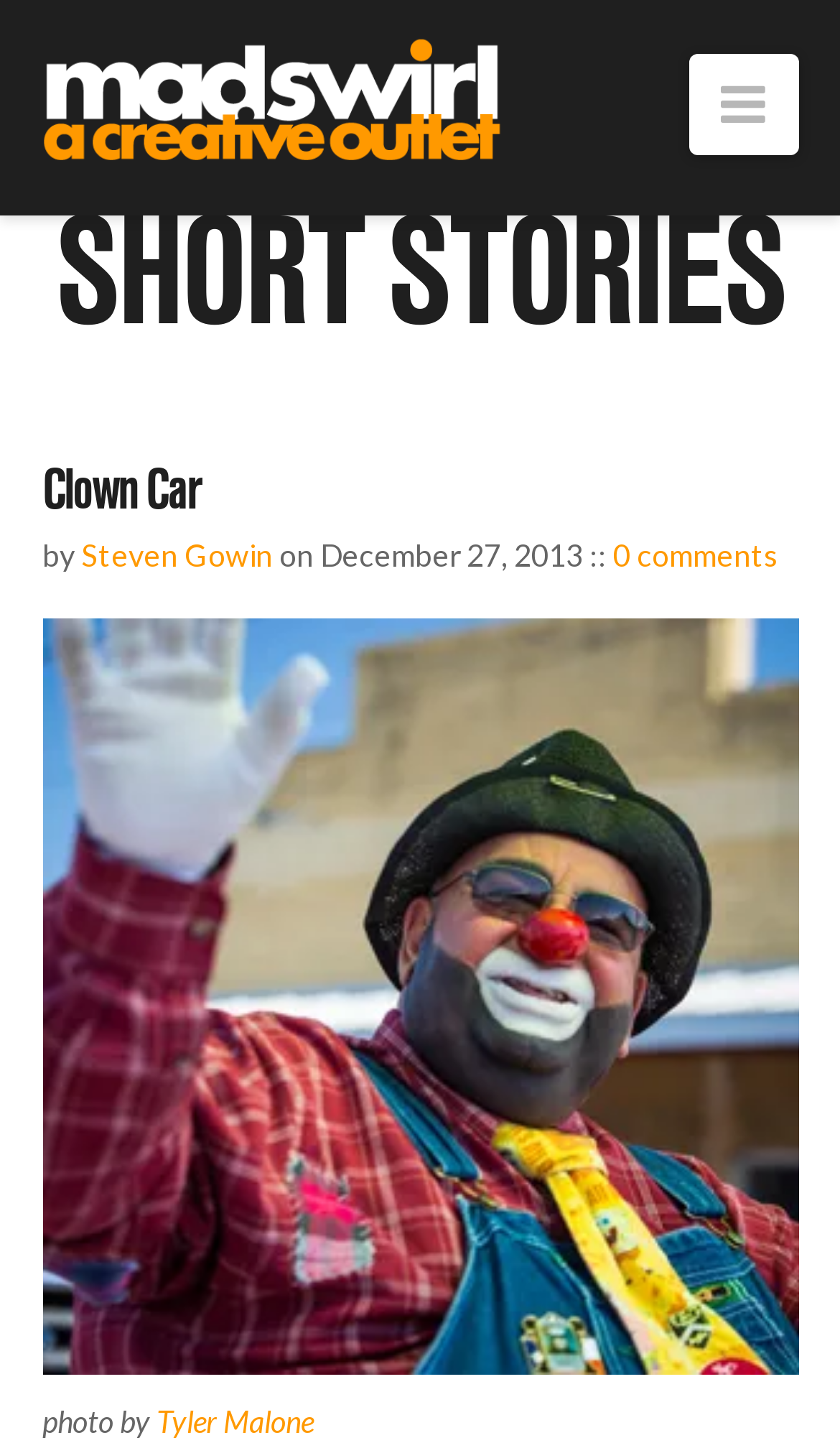How many comments does the short story have?
Look at the image and answer the question using a single word or phrase.

0